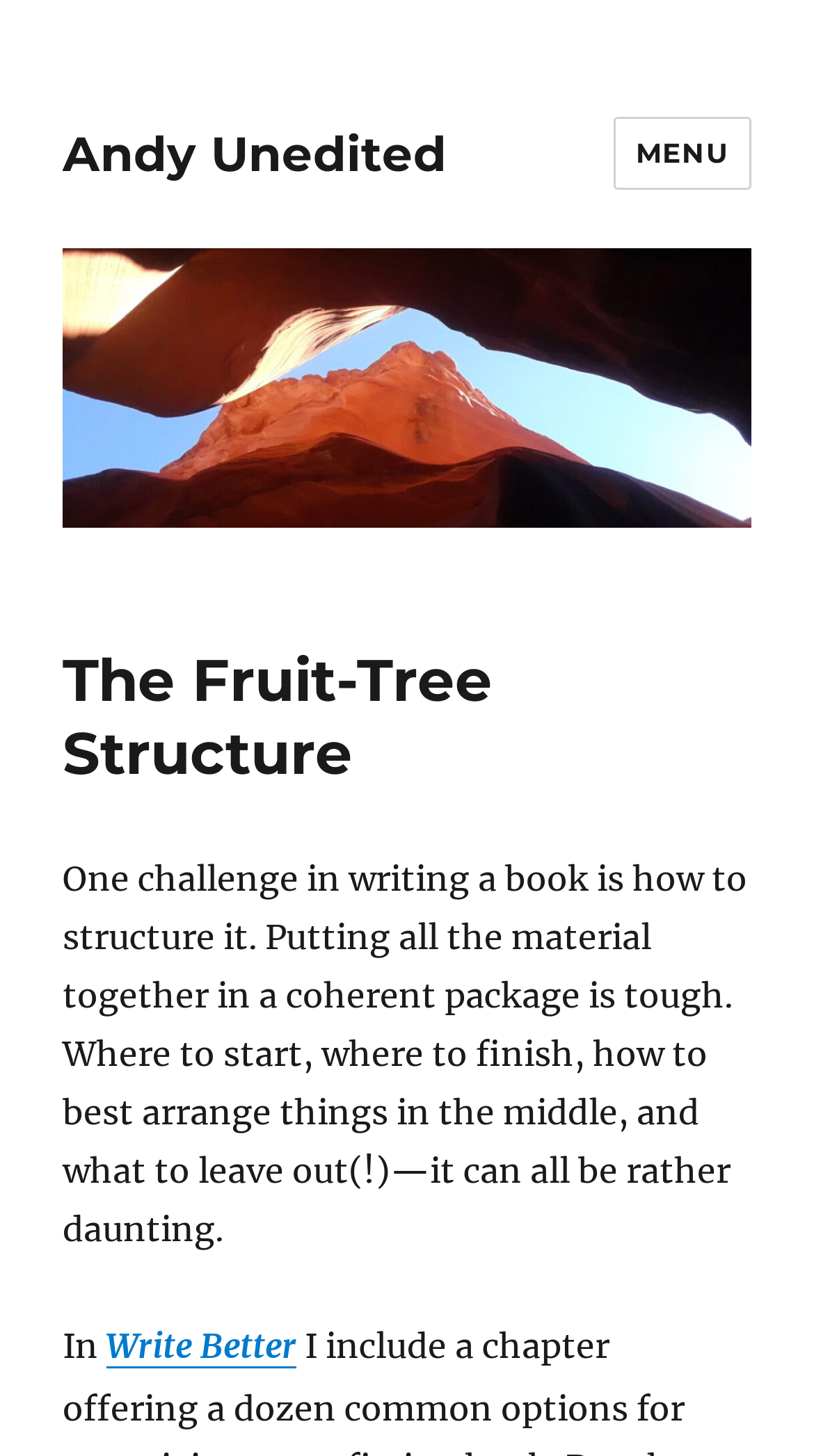Produce an extensive caption that describes everything on the webpage.

The webpage is about "The Fruit-Tree Structure" by Andy Unedited. At the top left, there is a link to "Andy Unedited" and an image with the same name. Below the image, there is a header with the title "The Fruit-Tree Structure". 

To the top right, there is a button labeled "MENU" that controls site navigation and social navigation. 

The main content of the webpage starts below the header, where there is a paragraph of text discussing the challenges of writing a book, specifically structuring the content. The text continues with a sentence starting with "In" and provides a link to "Write Better".